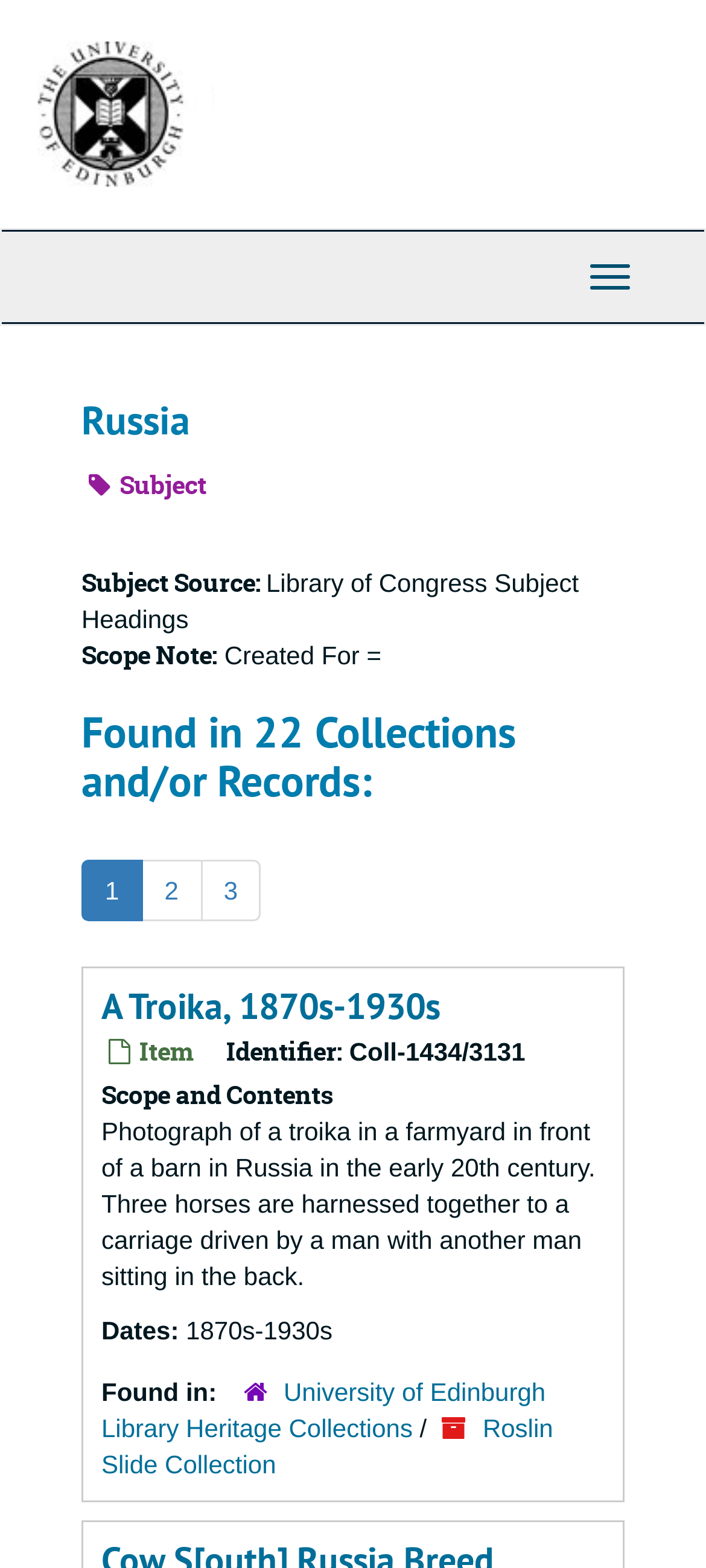What is the name of the library where the item 'A Troika, 1870s-1930s' is found?
Provide a well-explained and detailed answer to the question.

The name of the library can be found in the section 'A Troika, 1870s-1930s' where it is listed as 'Found in: University of Edinburgh Library Heritage Collections'.